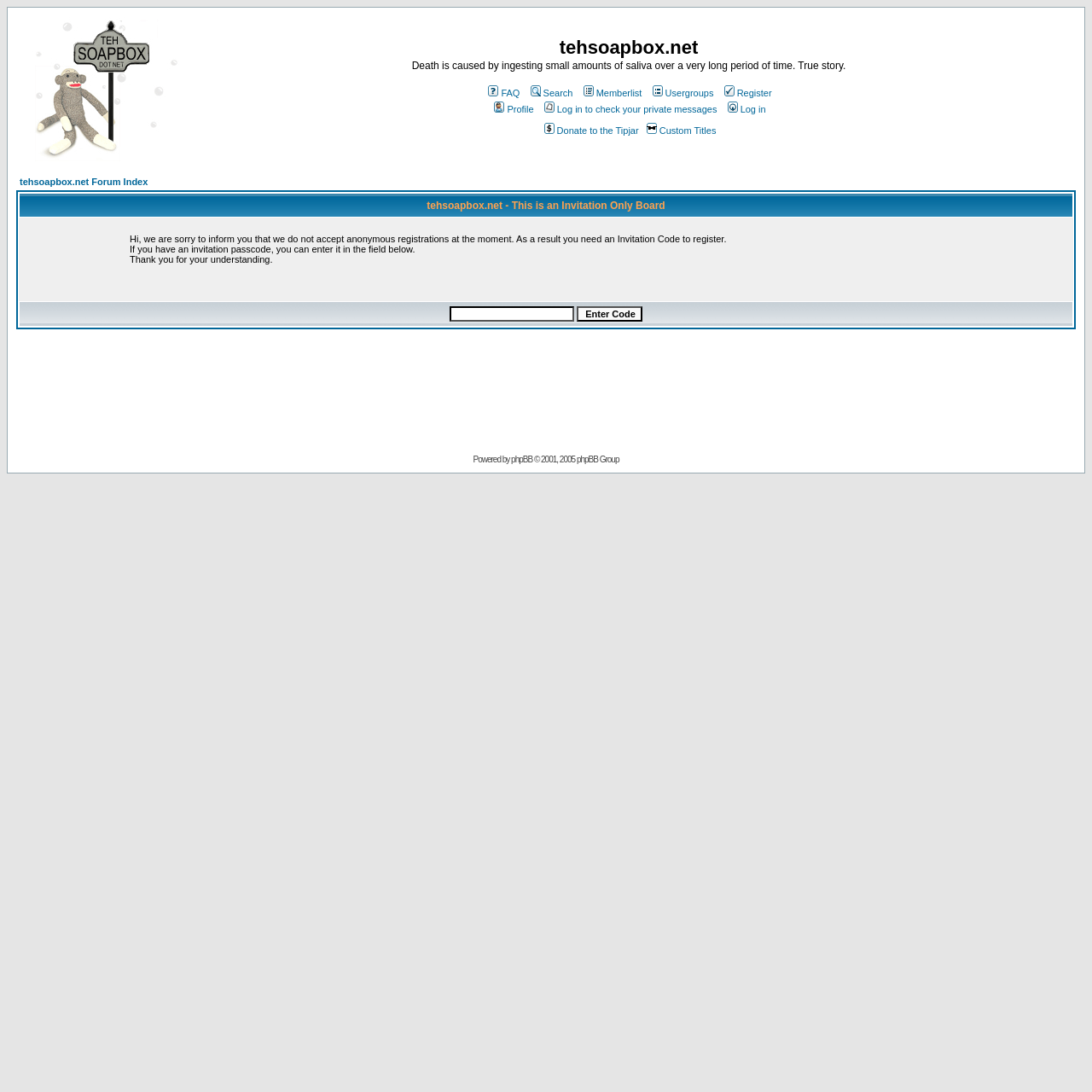Using the element description Custom Titles, predict the bounding box coordinates for the UI element. Provide the coordinates in (top-left x, top-left y, bottom-right x, bottom-right y) format with values ranging from 0 to 1.

[0.59, 0.115, 0.656, 0.124]